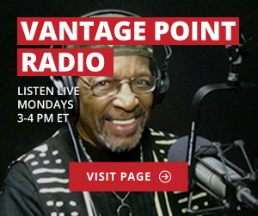Using the details from the image, please elaborate on the following question: What is the purpose of the text overlay?

The text overlay prominently displays the show's name and encourages viewers to 'Visit Page' for more information, which suggests that the purpose of the overlay is to direct viewers to the show's online presence and provide additional information.